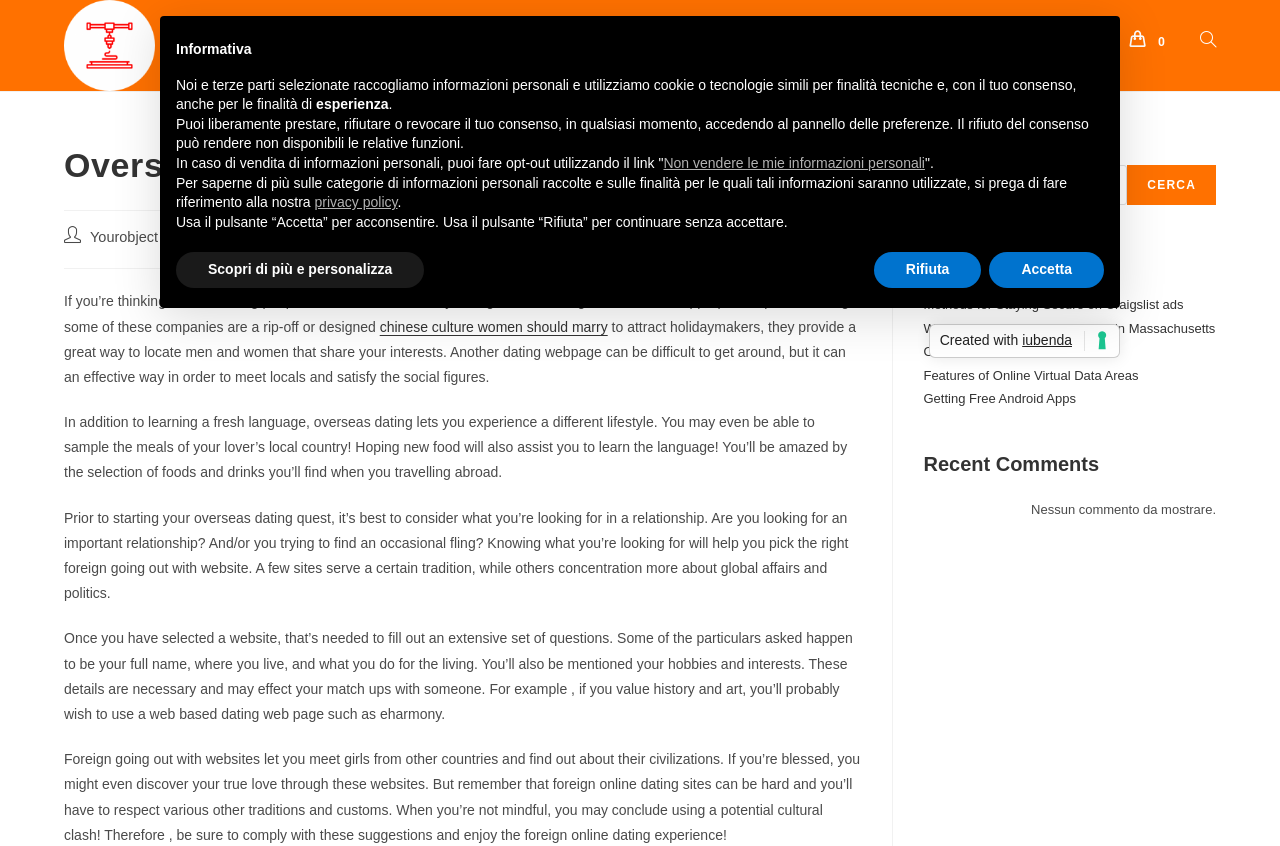Analyze the image and deliver a detailed answer to the question: What is the purpose of foreign online dating websites?

Based on the webpage content, it is clear that foreign online dating websites are designed to connect people from different countries. The webpage mentions that these websites are an appropriate option for those thinking about meeting people from another country.